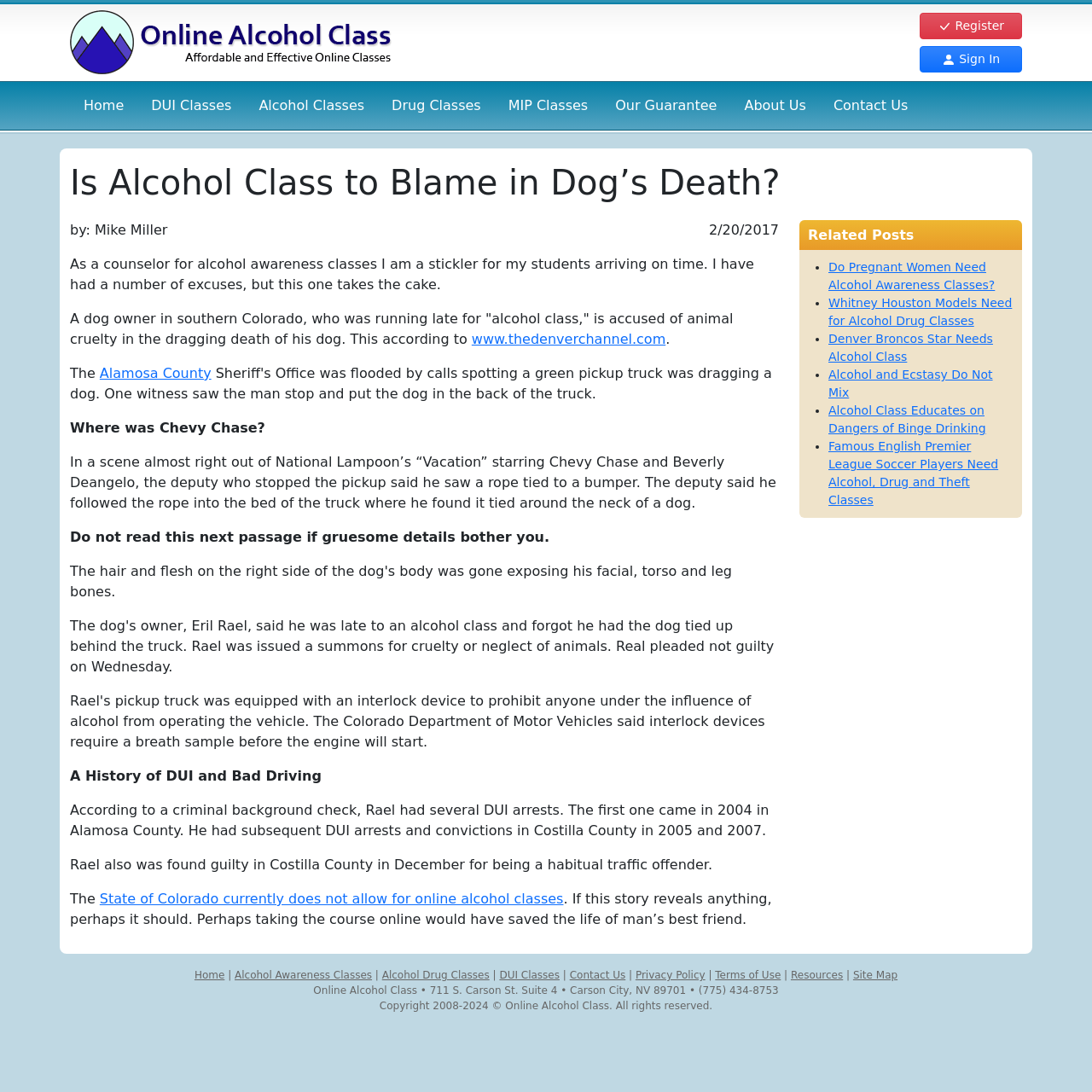Using the description "DUI Classes", locate and provide the bounding box of the UI element.

[0.457, 0.888, 0.512, 0.898]